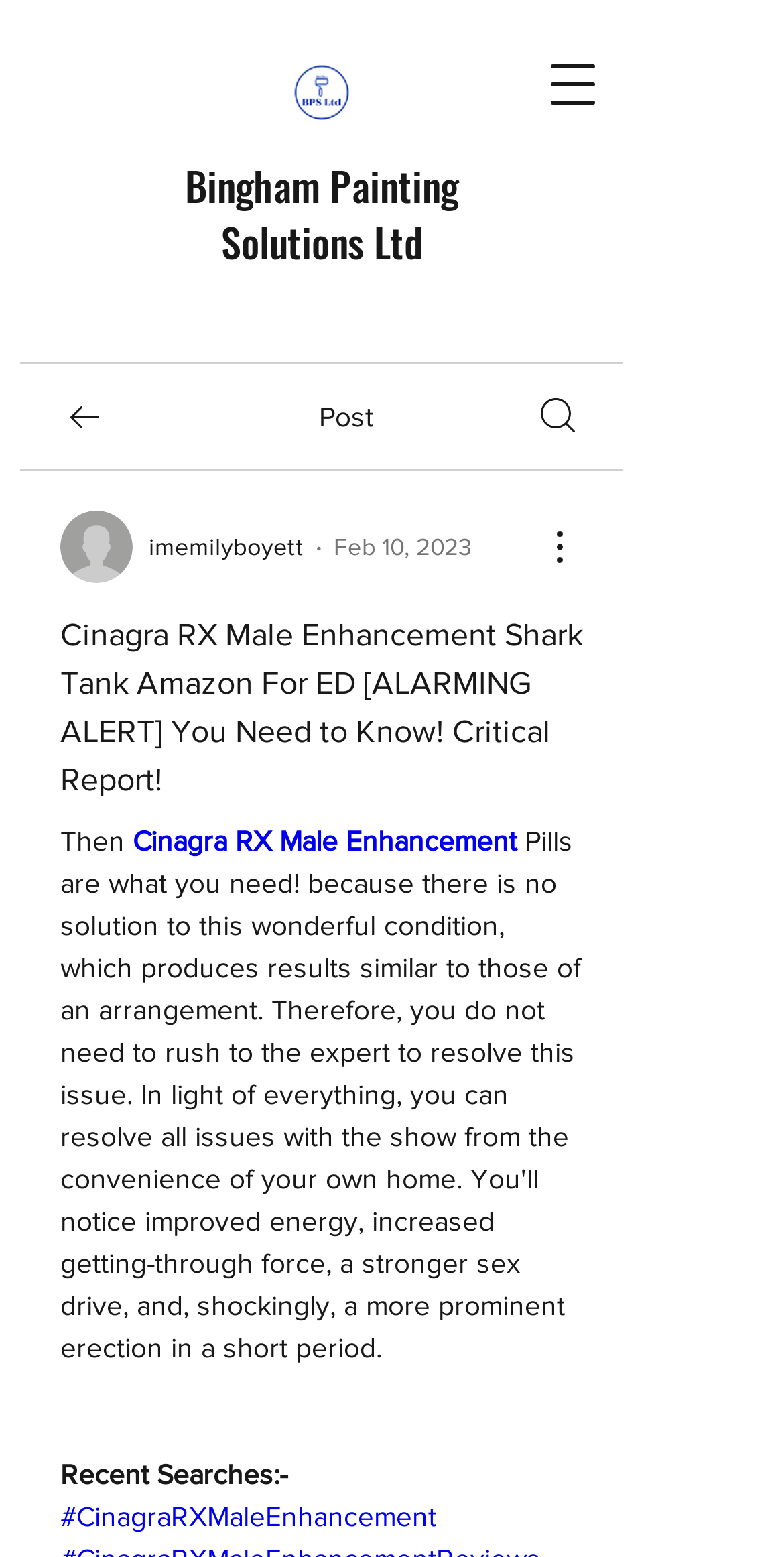Please provide the bounding box coordinates for the element that needs to be clicked to perform the instruction: "Read articles from 2019". The coordinates must consist of four float numbers between 0 and 1, formatted as [left, top, right, bottom].

None